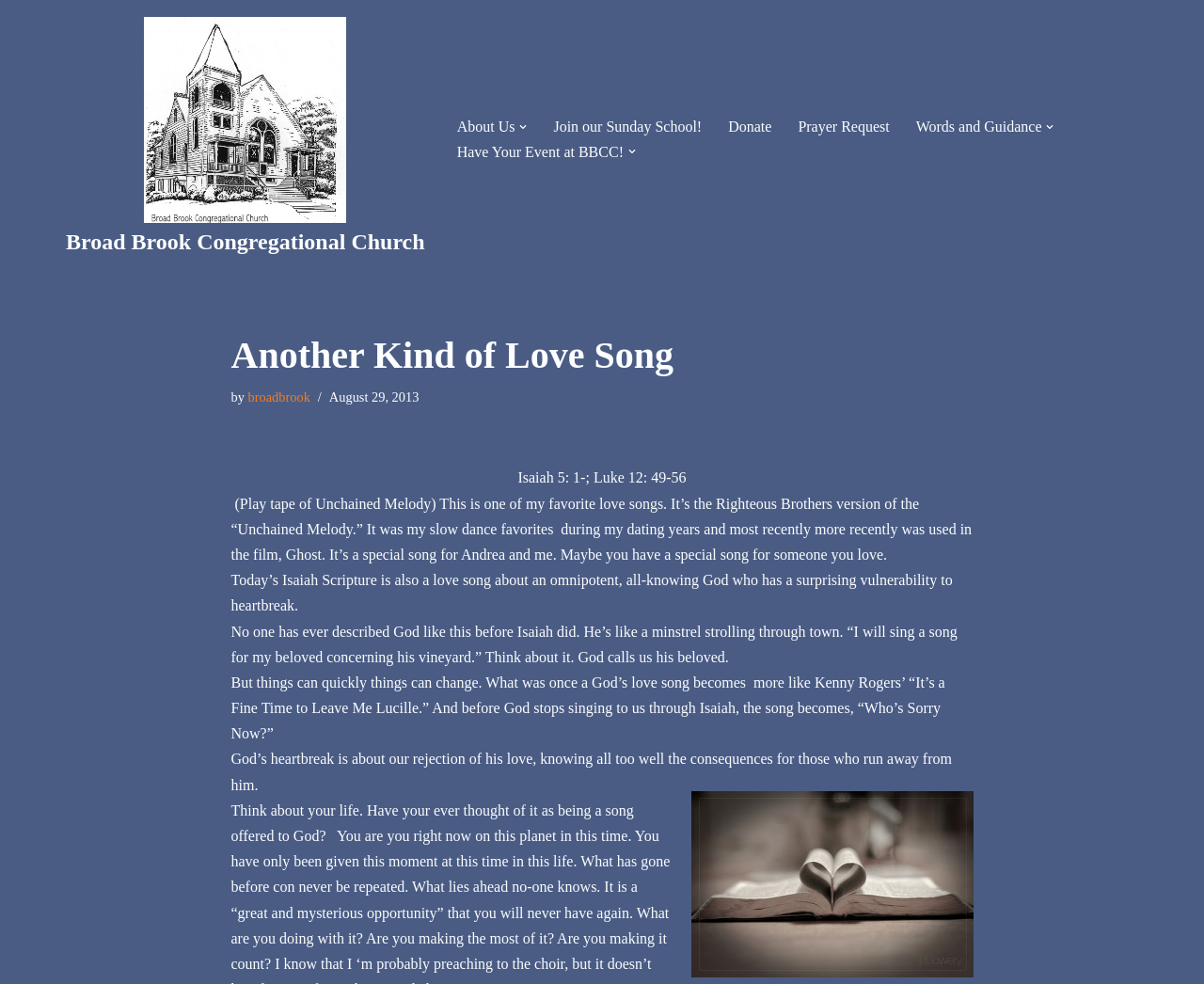Who is the author of the sermon?
Provide a well-explained and detailed answer to the question.

I looked at the entire webpage and did not find any information about the author of the sermon. The text only mentions 'broadbrook' as a link, but it does not specify who the author is.